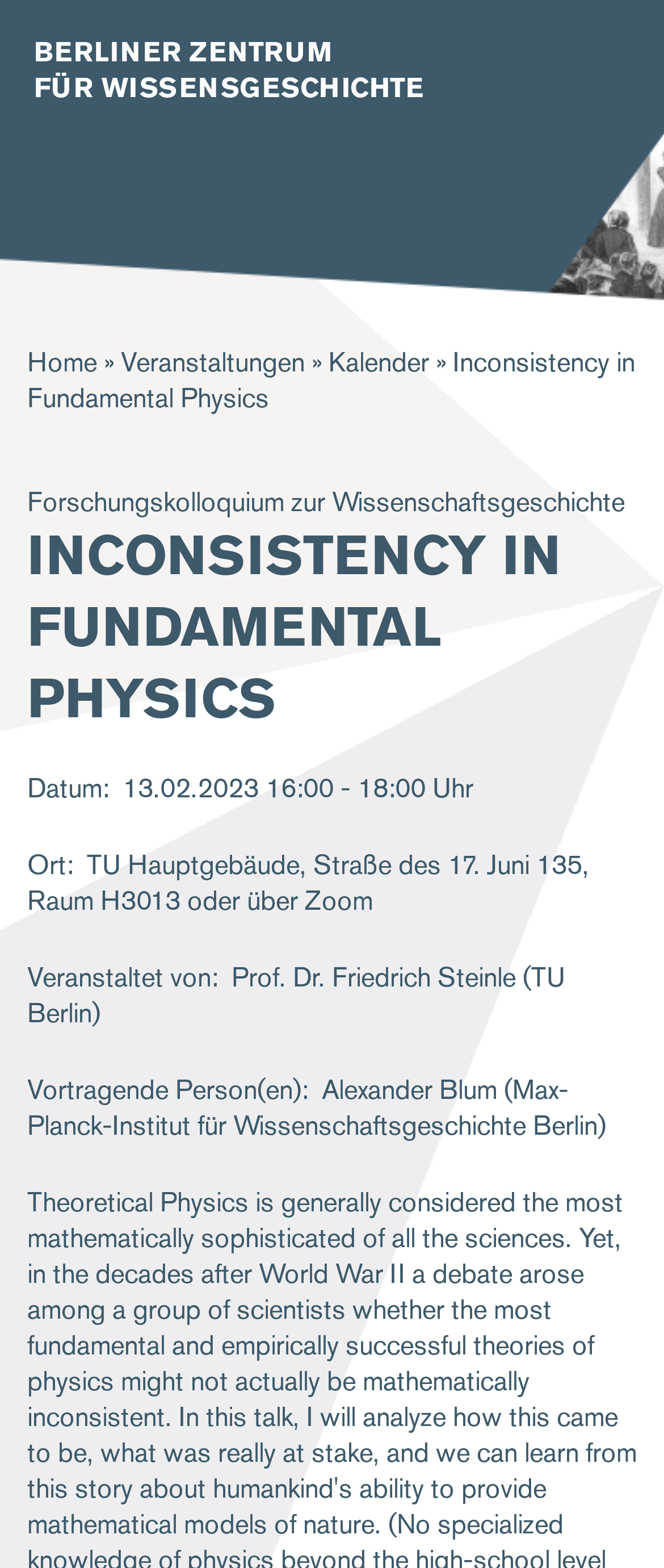Explain the contents of the webpage comprehensively.

The webpage appears to be an event page for a research colloquium titled "Inconsistency in Fundamental Physics" organized by the Berlin Center for the History of Knowledge (Berliner Zentrum für Wissensgeschichte). 

At the top, there is a header section with a link to the Berlin Center for the History of Knowledge and a button with an image on the right side. 

Below the header, there is a navigation section with links to "Home", "Veranstaltungen" (Events), and "Kalender" (Calendar). The title of the event, "Inconsistency in Fundamental Physics", is displayed prominently in this section, along with a subtitle "Forschungskolloquium zur Wissenschaftsgeschichte" (Research Colloquium on the History of Science).

The main content of the page is divided into sections, with headings and static text describing the event details. There is a heading "INCONSISTENCY IN FUNDAMENTAL PHYSICS" followed by sections for "Datum" (Date), "16:00 - 18:00 Uhr" (Time), "Ort" (Location), and "Veranstaltet von" (Organized by). The location is specified as "TU Hauptgebäude, Straße des 17. Juni 135, Raum H3013 oder über Zoom" (TU Main Building, Straße des 17. Juni 135, Room H3013 or via Zoom). The organizer is listed as "Prof. Dr. Friedrich Steinle (TU Berlin)" and the speaker is "Alexander Blum (Max-Planck-Institut für Wissenschaftsgeschichte Berlin)".